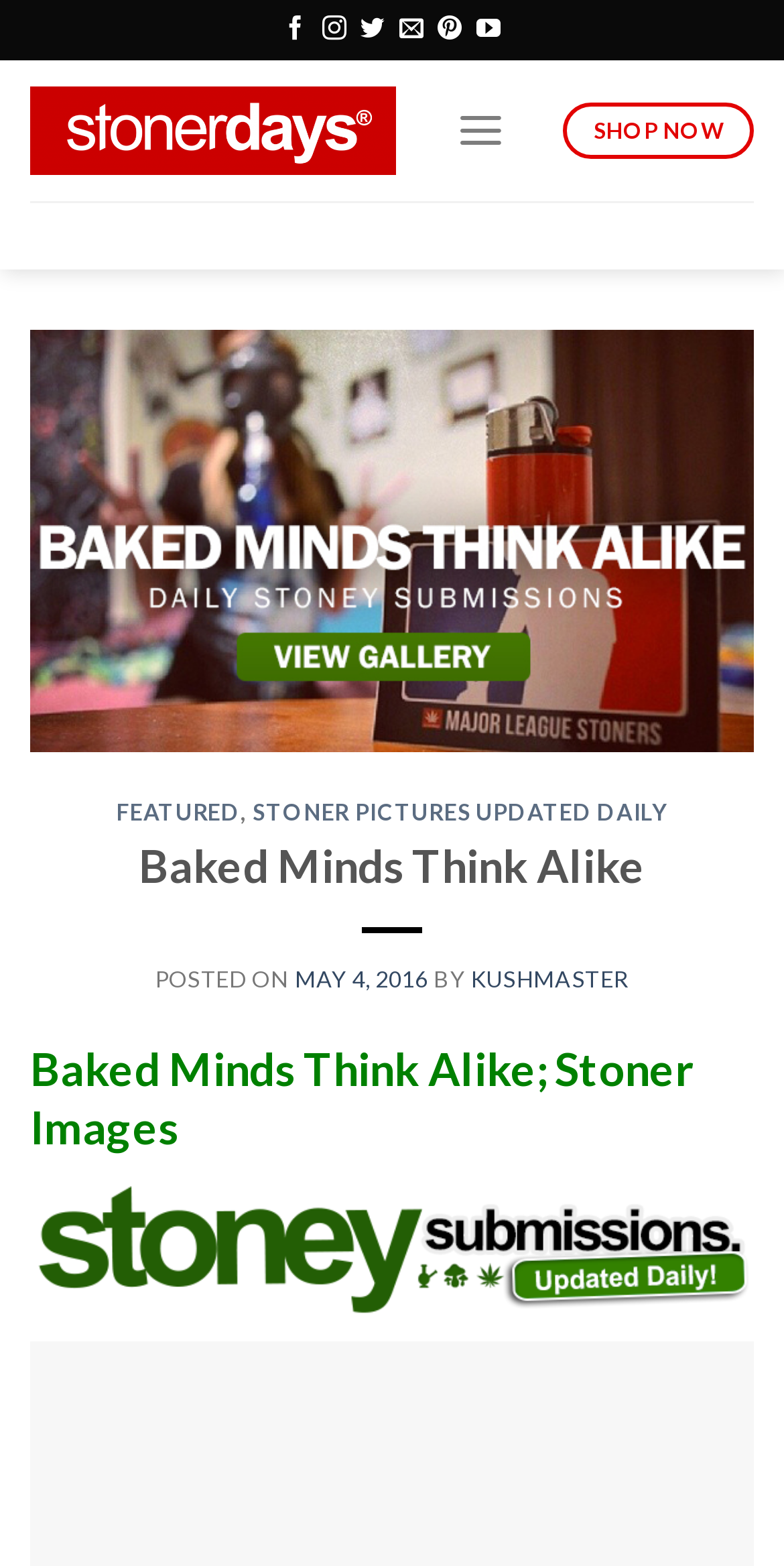Please find the bounding box coordinates of the element's region to be clicked to carry out this instruction: "Check latest post date".

[0.376, 0.616, 0.546, 0.633]